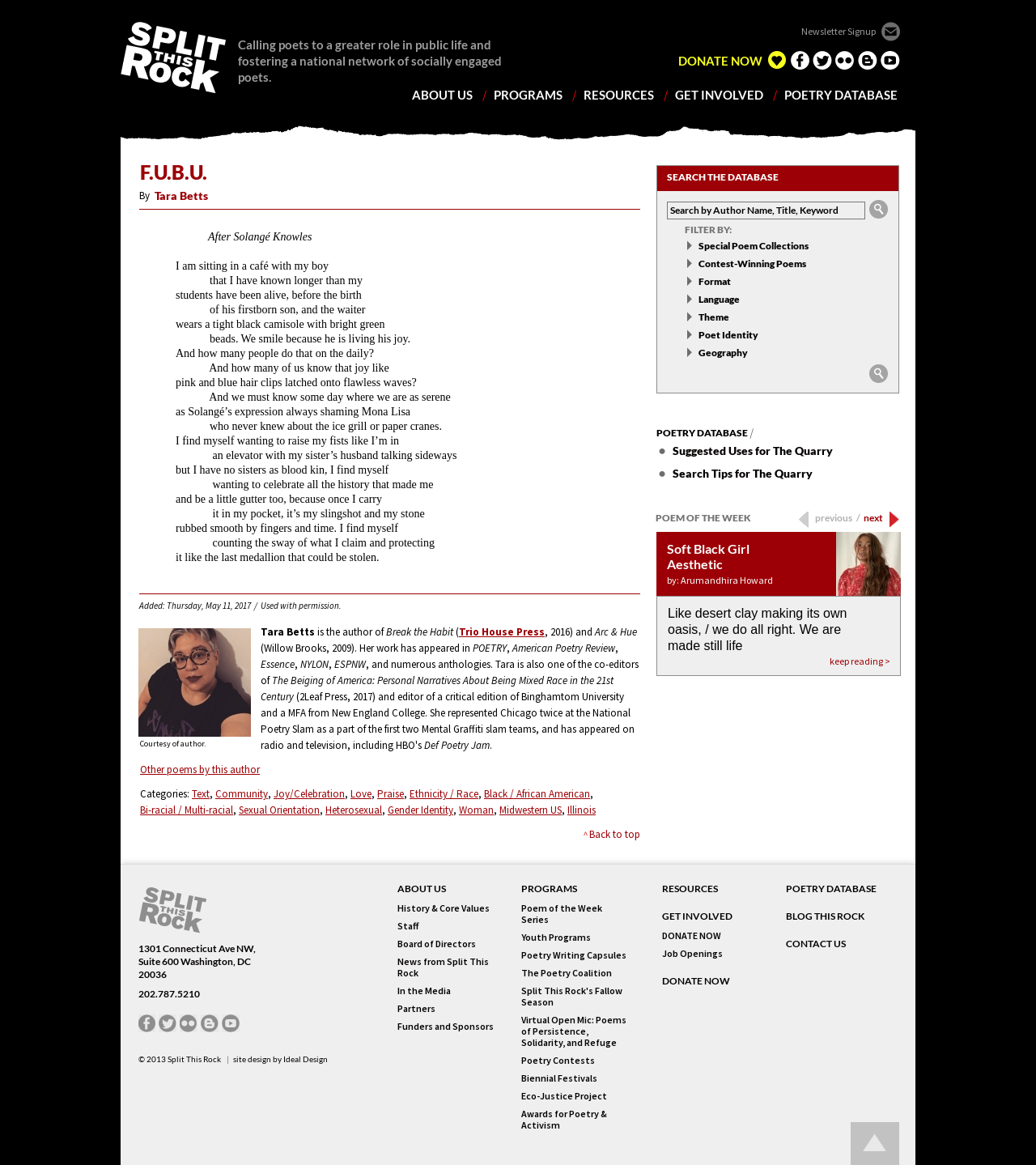Find and specify the bounding box coordinates that correspond to the clickable region for the instruction: "Click on ABOUT US".

[0.397, 0.076, 0.456, 0.088]